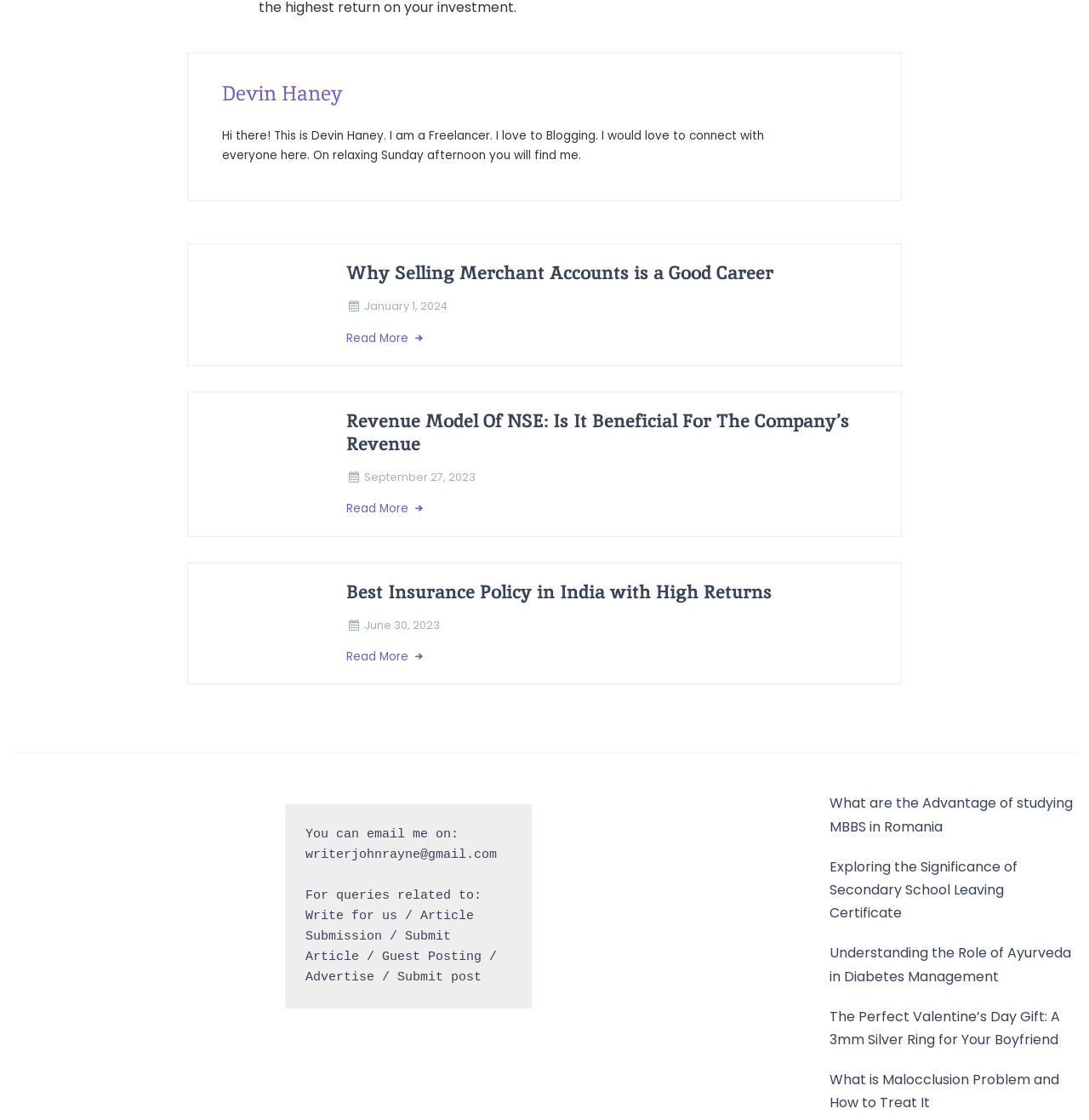Please locate the clickable area by providing the bounding box coordinates to follow this instruction: "Contact the author via email".

[0.28, 0.739, 0.463, 0.879]